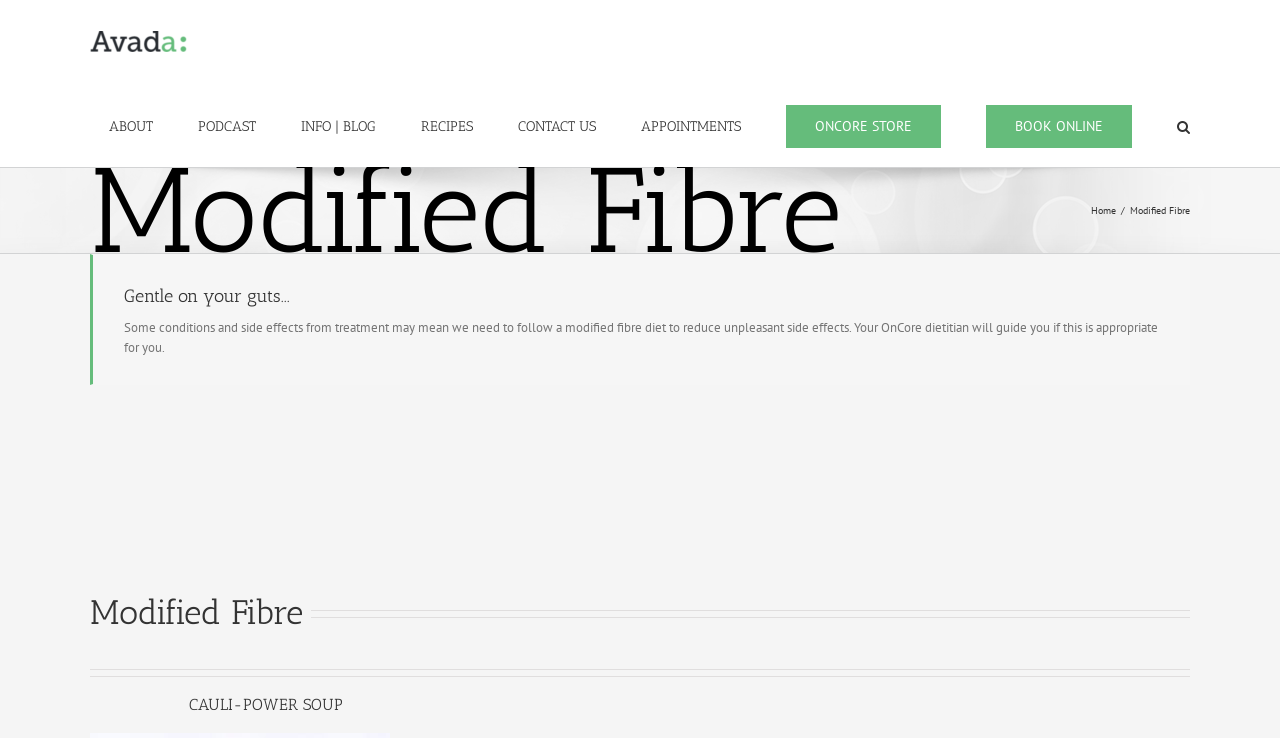Could you find the bounding box coordinates of the clickable area to complete this instruction: "Go to RECIPES page"?

[0.329, 0.112, 0.37, 0.226]